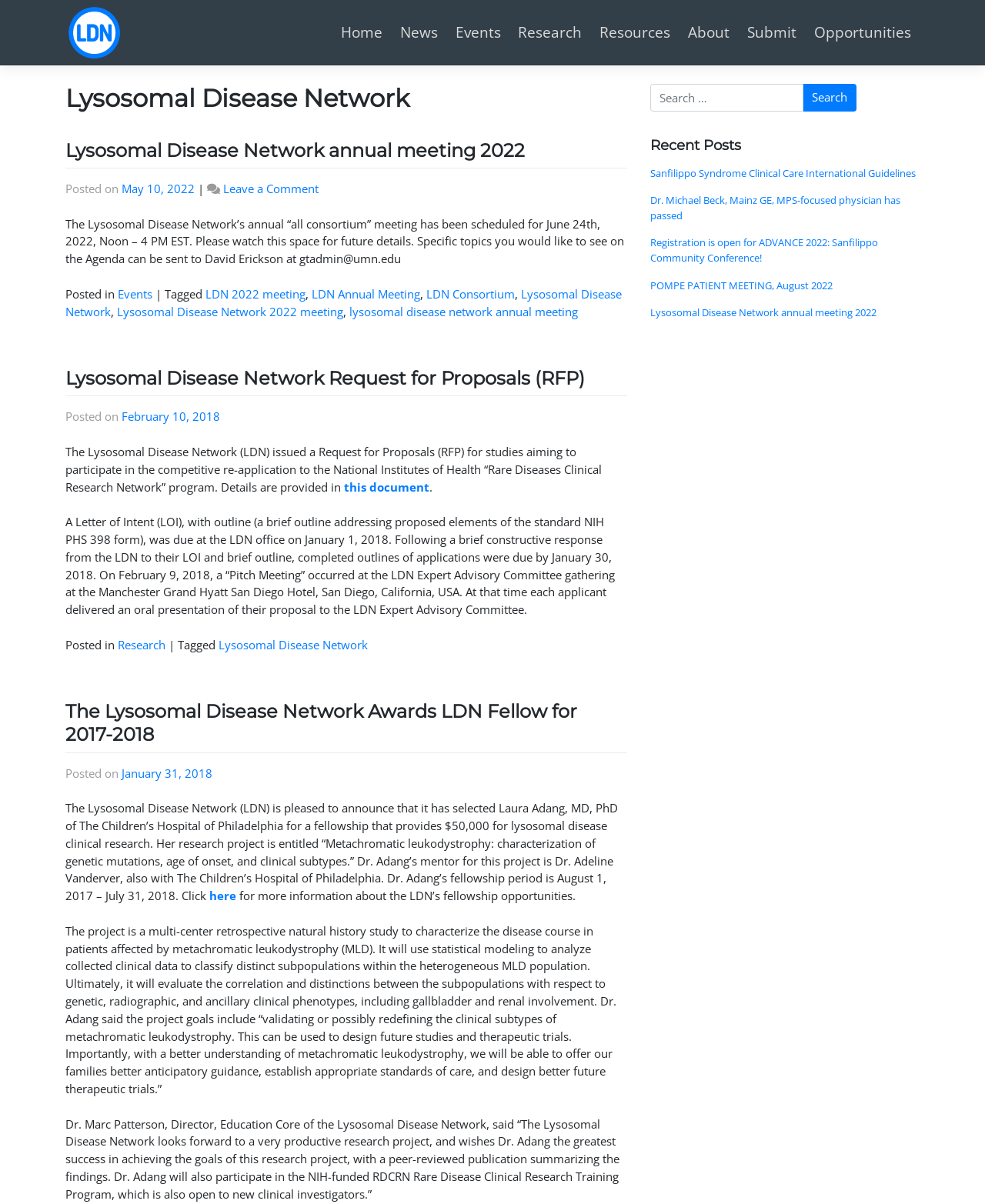Locate the bounding box coordinates for the element described below: "Lysosomal Disease Network 2022 meeting". The coordinates must be four float values between 0 and 1, formatted as [left, top, right, bottom].

[0.119, 0.252, 0.348, 0.265]